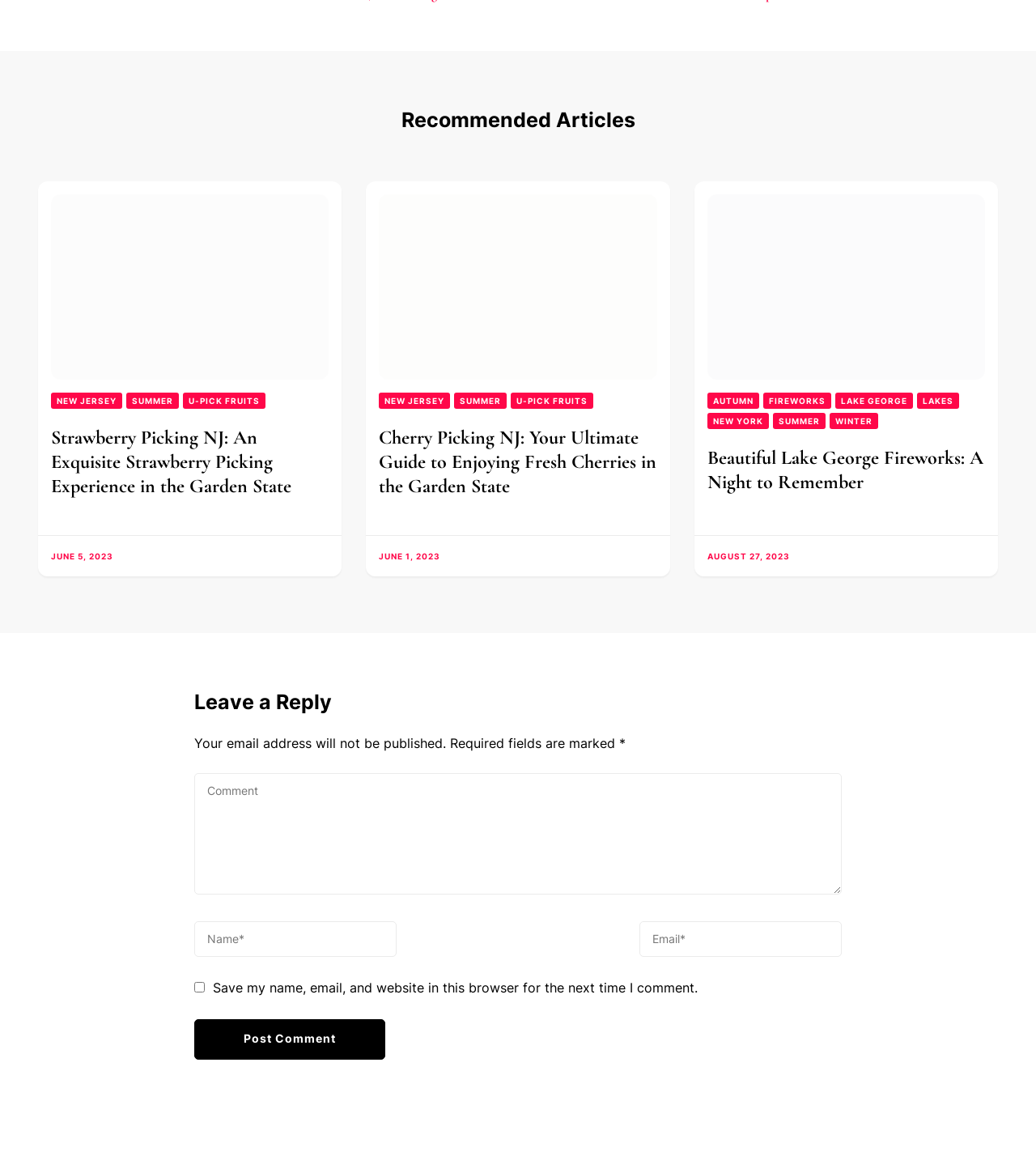Based on the element description, predict the bounding box coordinates (top-left x, top-left y, bottom-right x, bottom-right y) for the UI element in the screenshot: name="submit" value="Post Comment"

[0.188, 0.881, 0.372, 0.916]